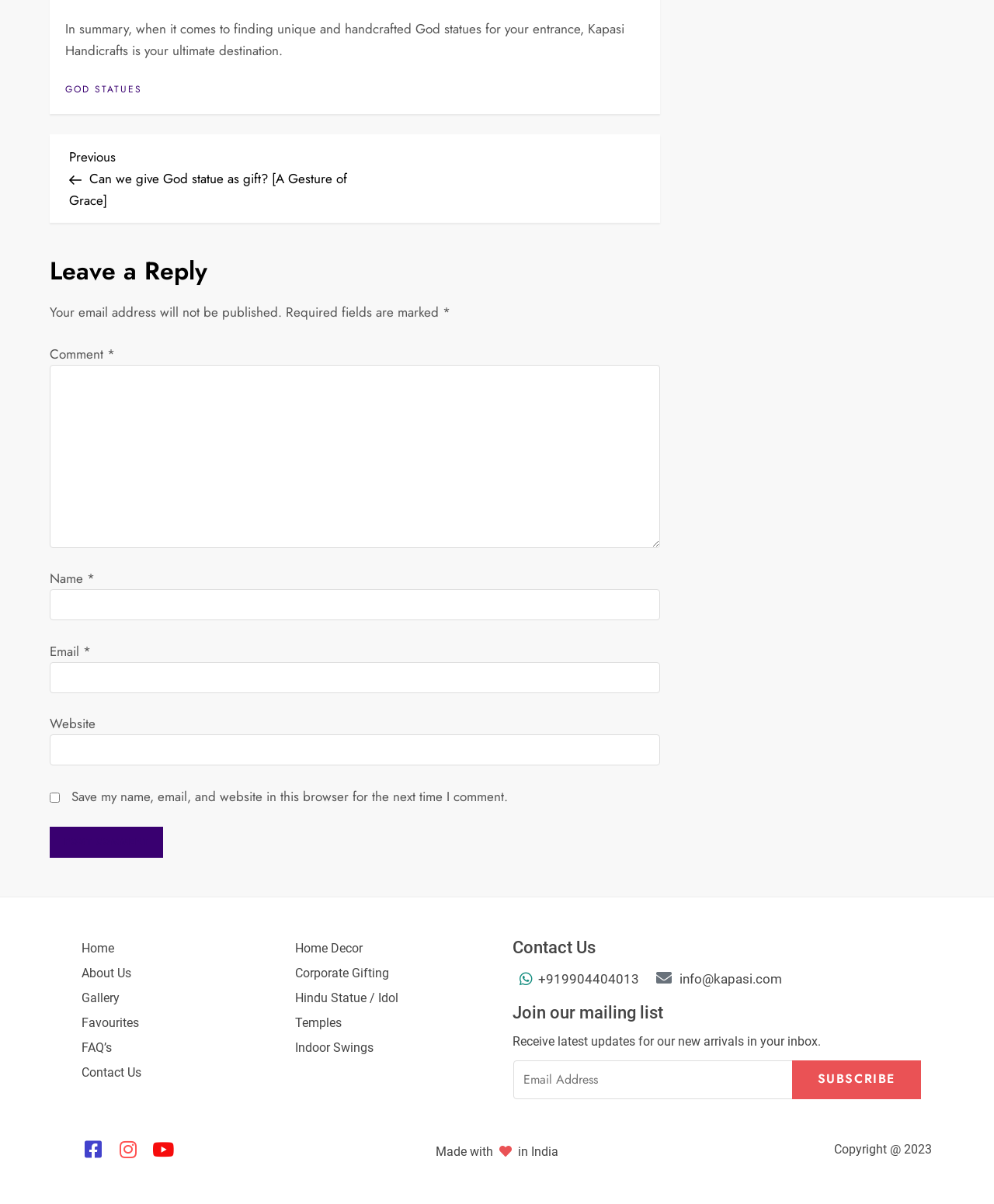Could you find the bounding box coordinates of the clickable area to complete this instruction: "Click on the 'GOD STATUES' link"?

[0.066, 0.07, 0.143, 0.08]